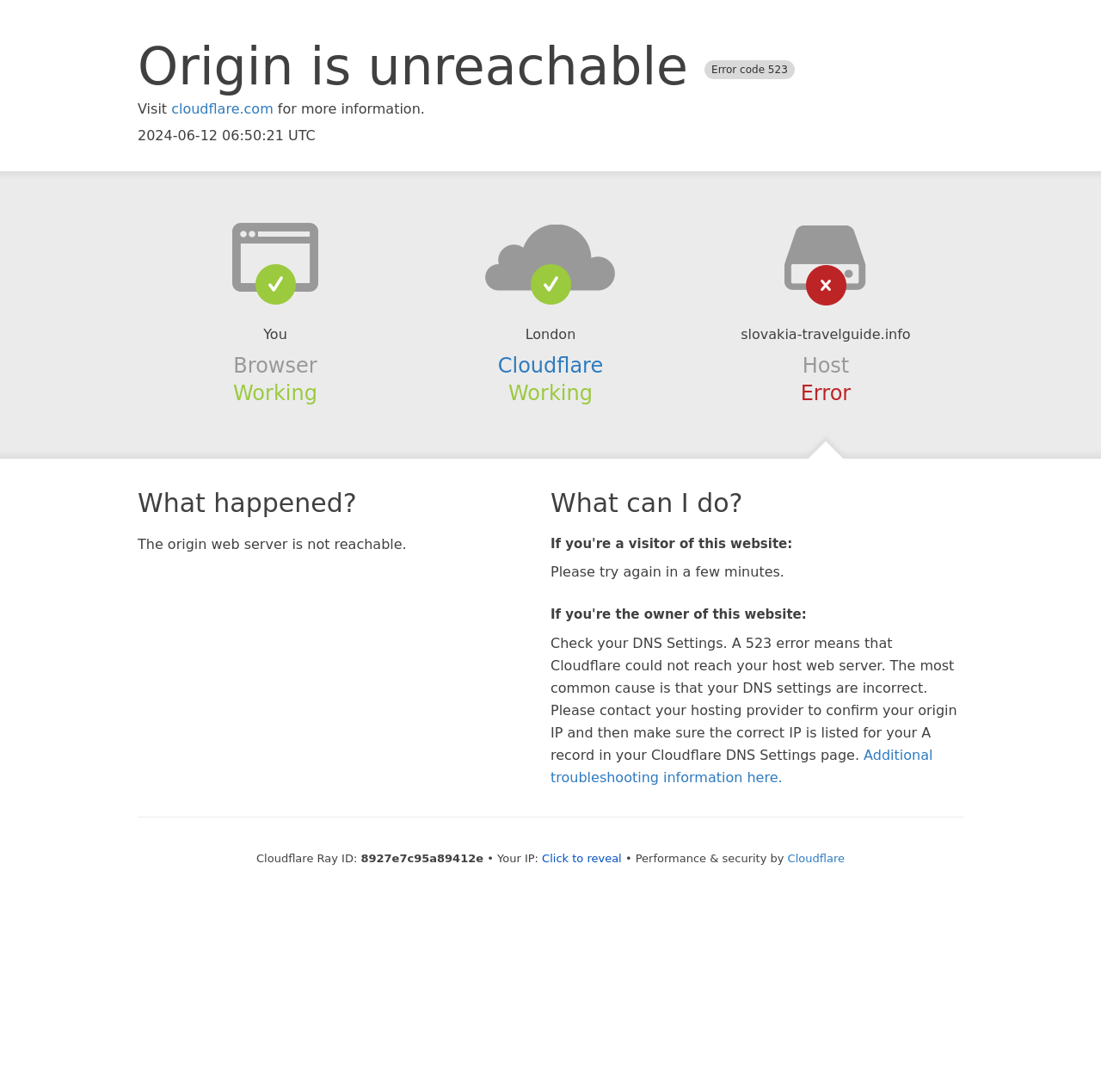Using the element description: "Additional troubleshooting information here.", determine the bounding box coordinates for the specified UI element. The coordinates should be four float numbers between 0 and 1, [left, top, right, bottom].

[0.5, 0.684, 0.847, 0.719]